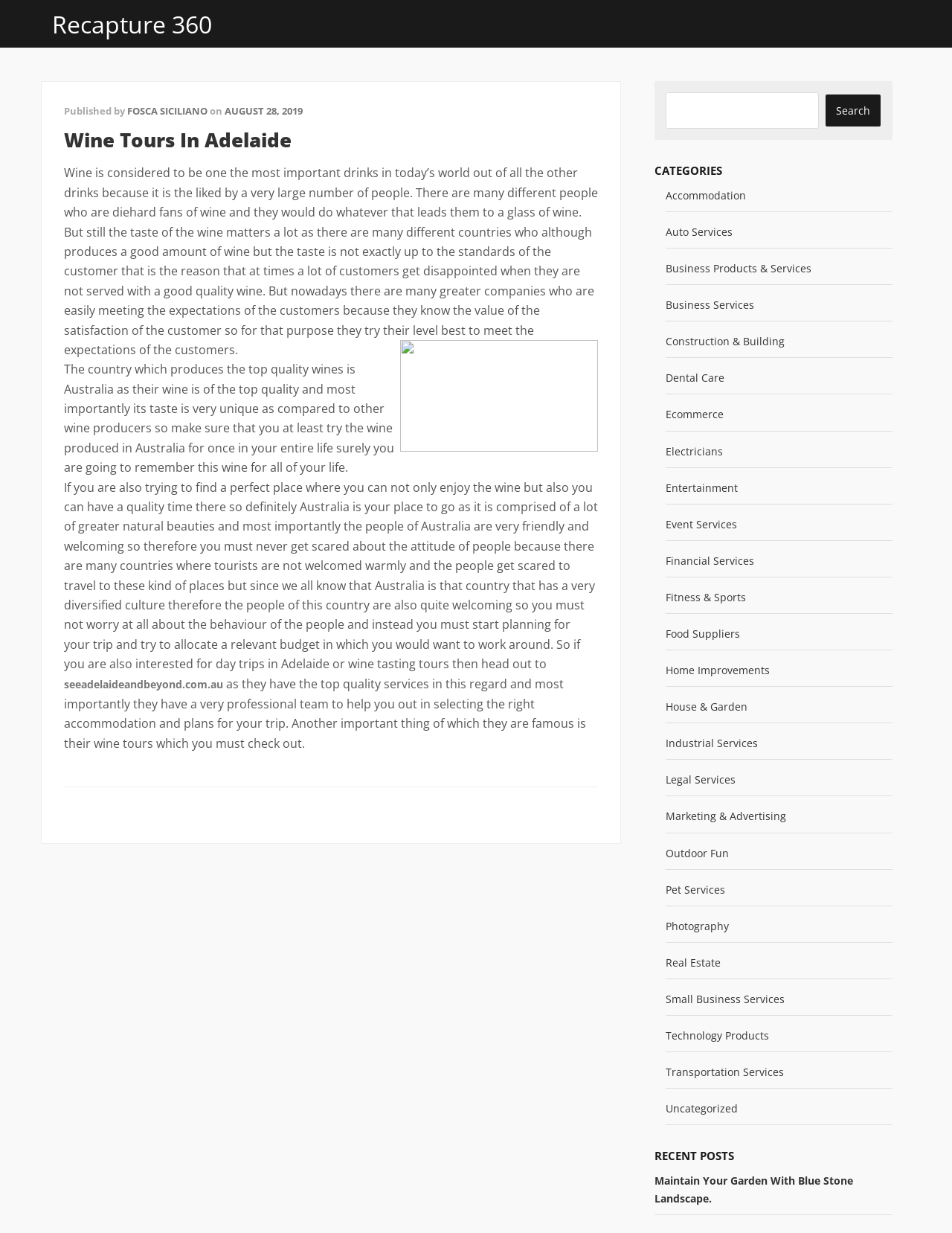Find the bounding box coordinates of the clickable area that will achieve the following instruction: "Search for something".

[0.699, 0.075, 0.926, 0.104]